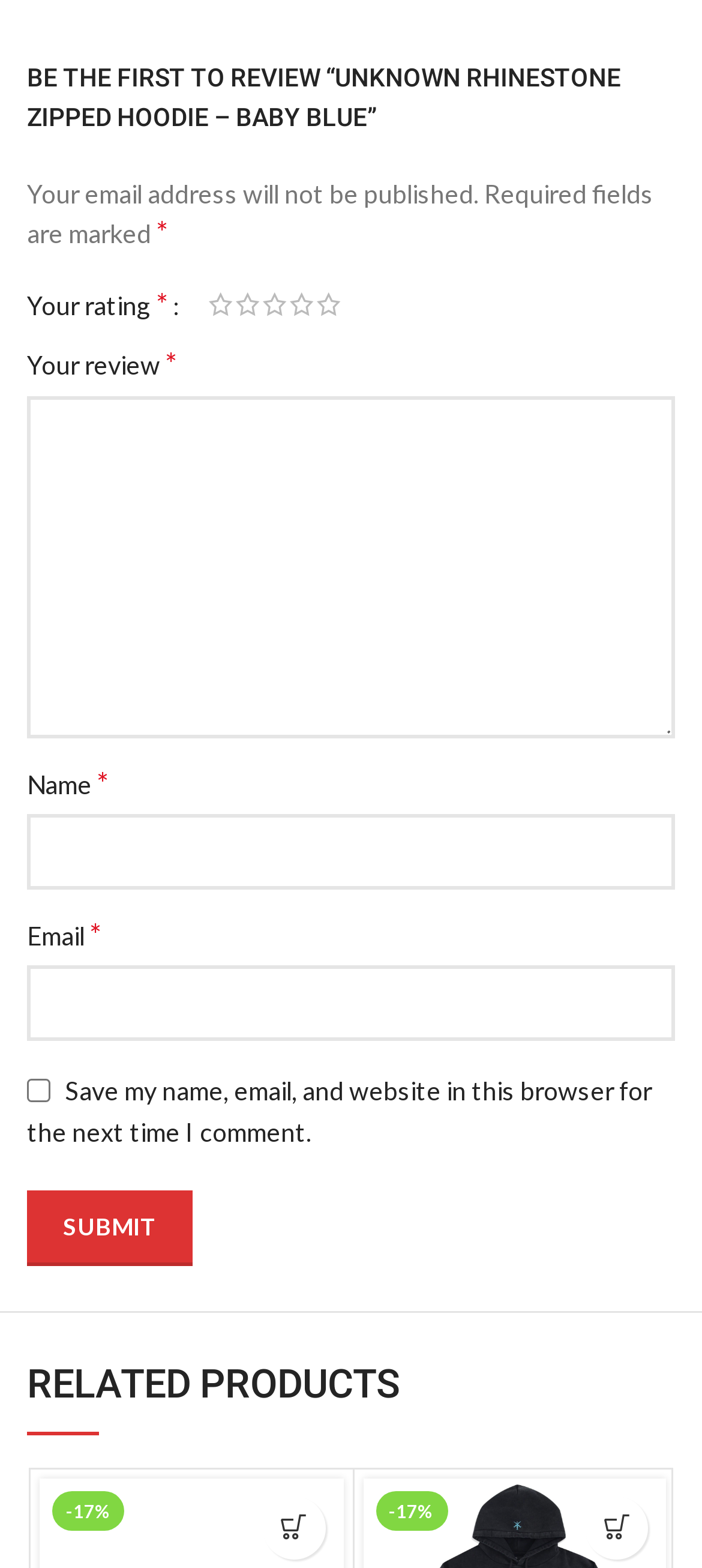Can you provide the bounding box coordinates for the element that should be clicked to implement the instruction: "Rate the product"?

[0.295, 0.186, 0.333, 0.202]